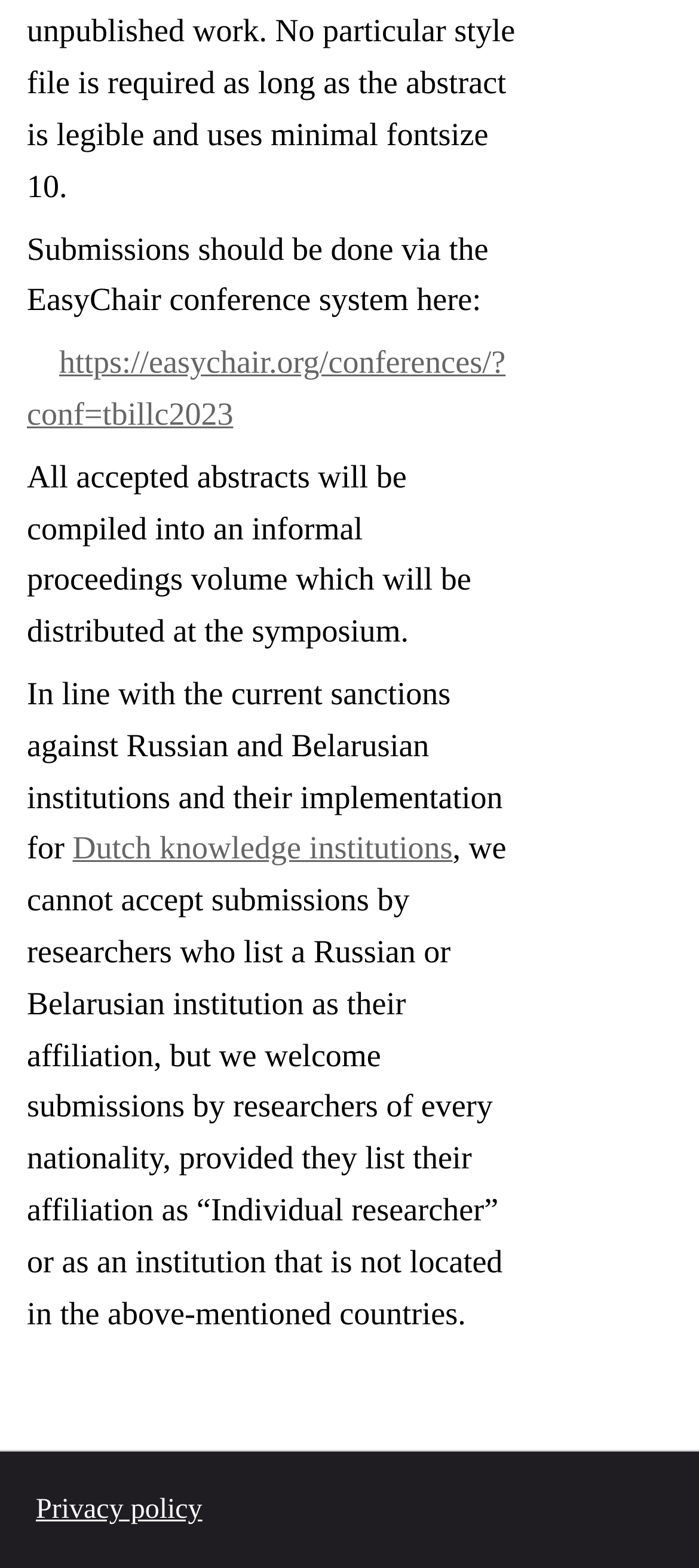Why can't researchers from certain institutions submit?
Examine the image closely and answer the question with as much detail as possible.

The webpage states that due to the current sanctions against Russian and Belarusian institutions, submissions by researchers who list a Russian or Belarusian institution as their affiliation cannot be accepted.